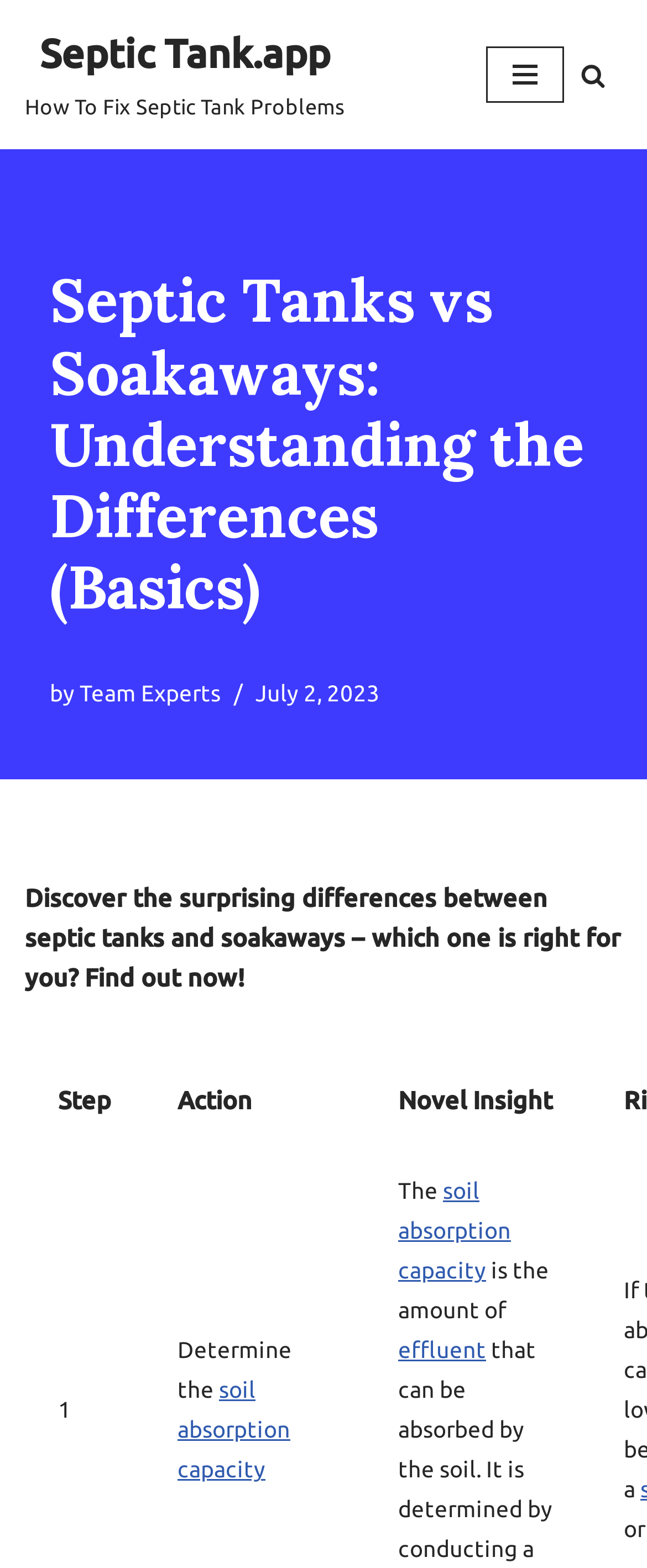Find the bounding box coordinates for the area that should be clicked to accomplish the instruction: "Open 'Navigation Menu'".

[0.751, 0.03, 0.872, 0.066]